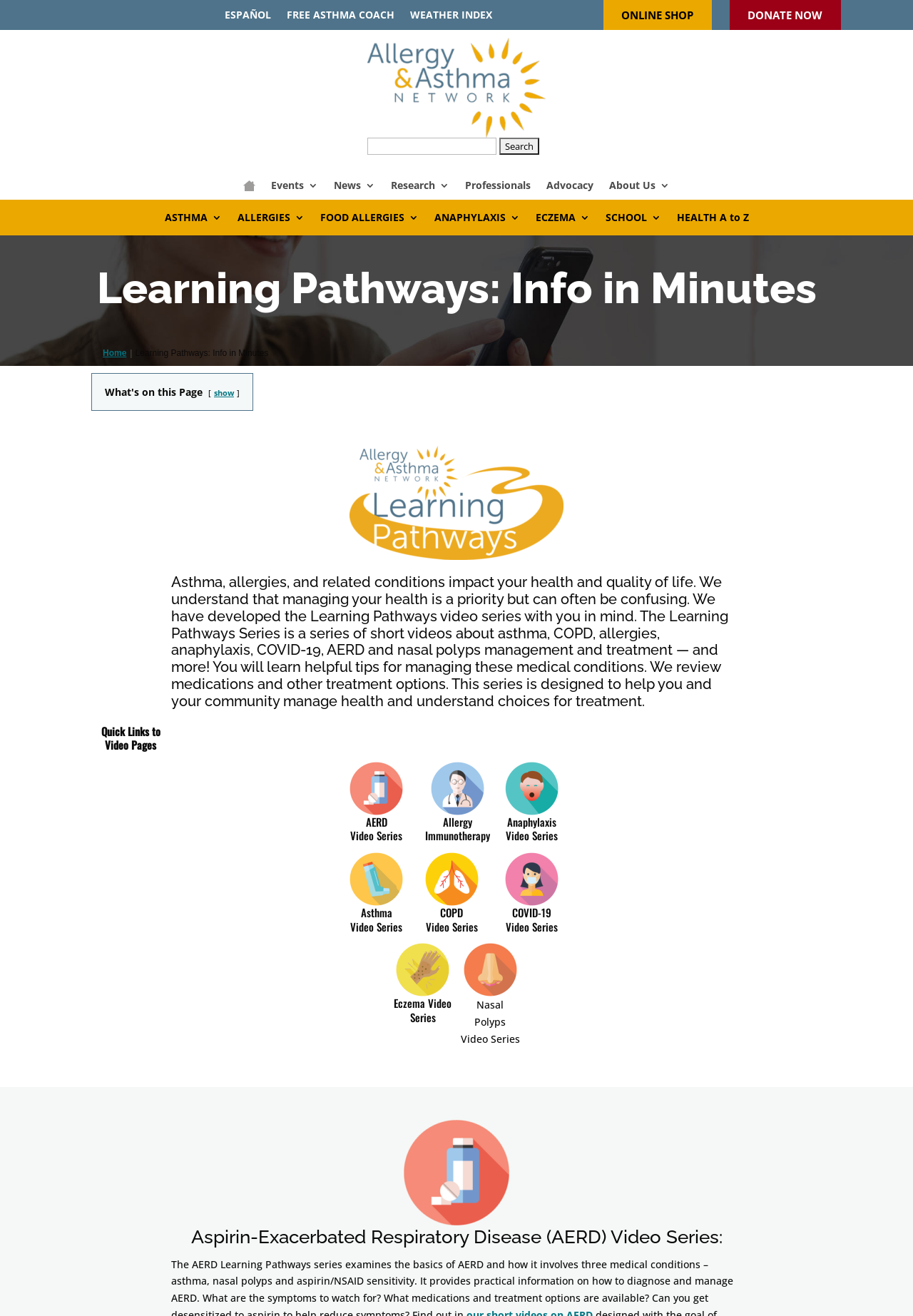Identify the bounding box coordinates of the area you need to click to perform the following instruction: "Donate now".

[0.799, 0.0, 0.921, 0.023]